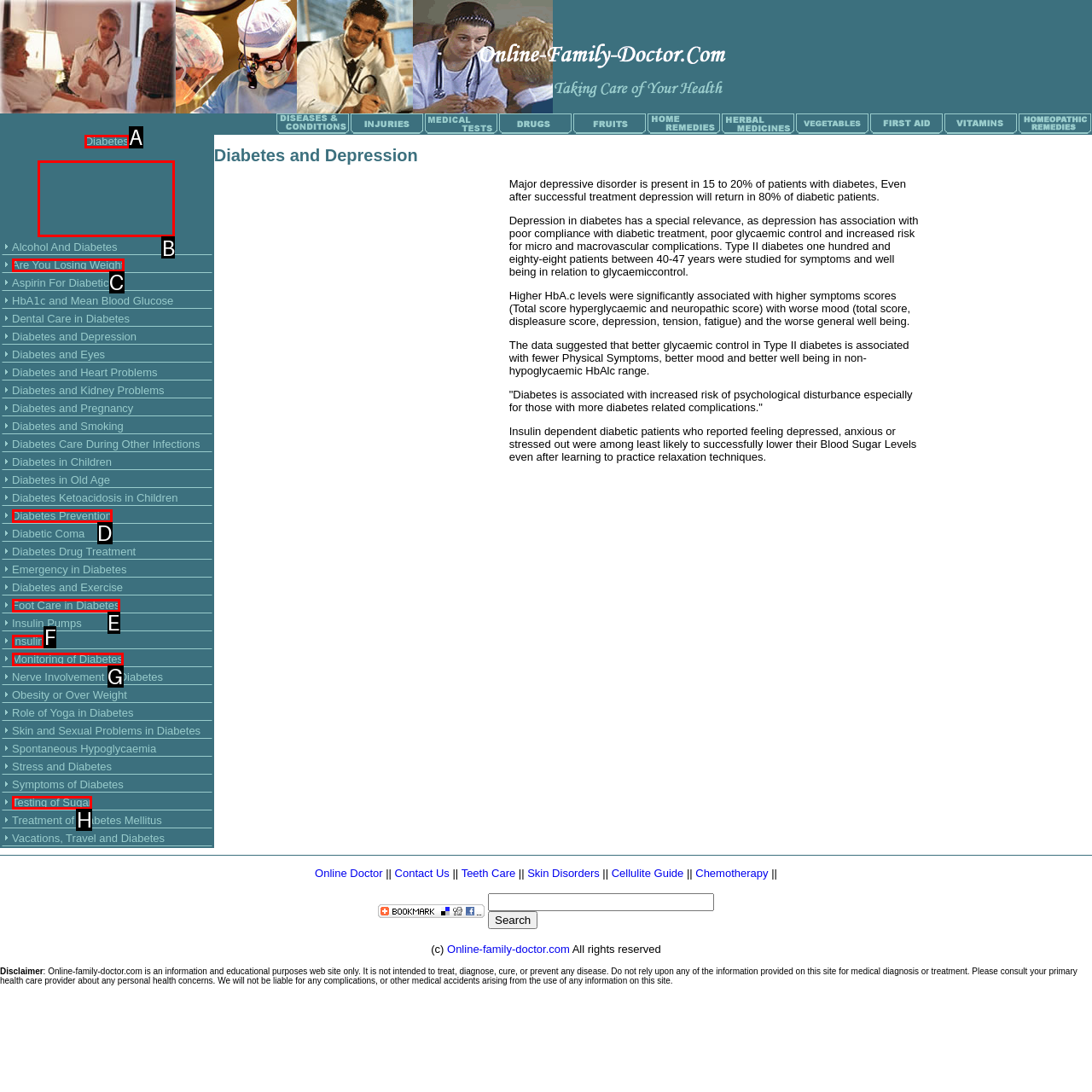Tell me which letter corresponds to the UI element that should be clicked to fulfill this instruction: Open the Diabetes Advertisement
Answer using the letter of the chosen option directly.

B